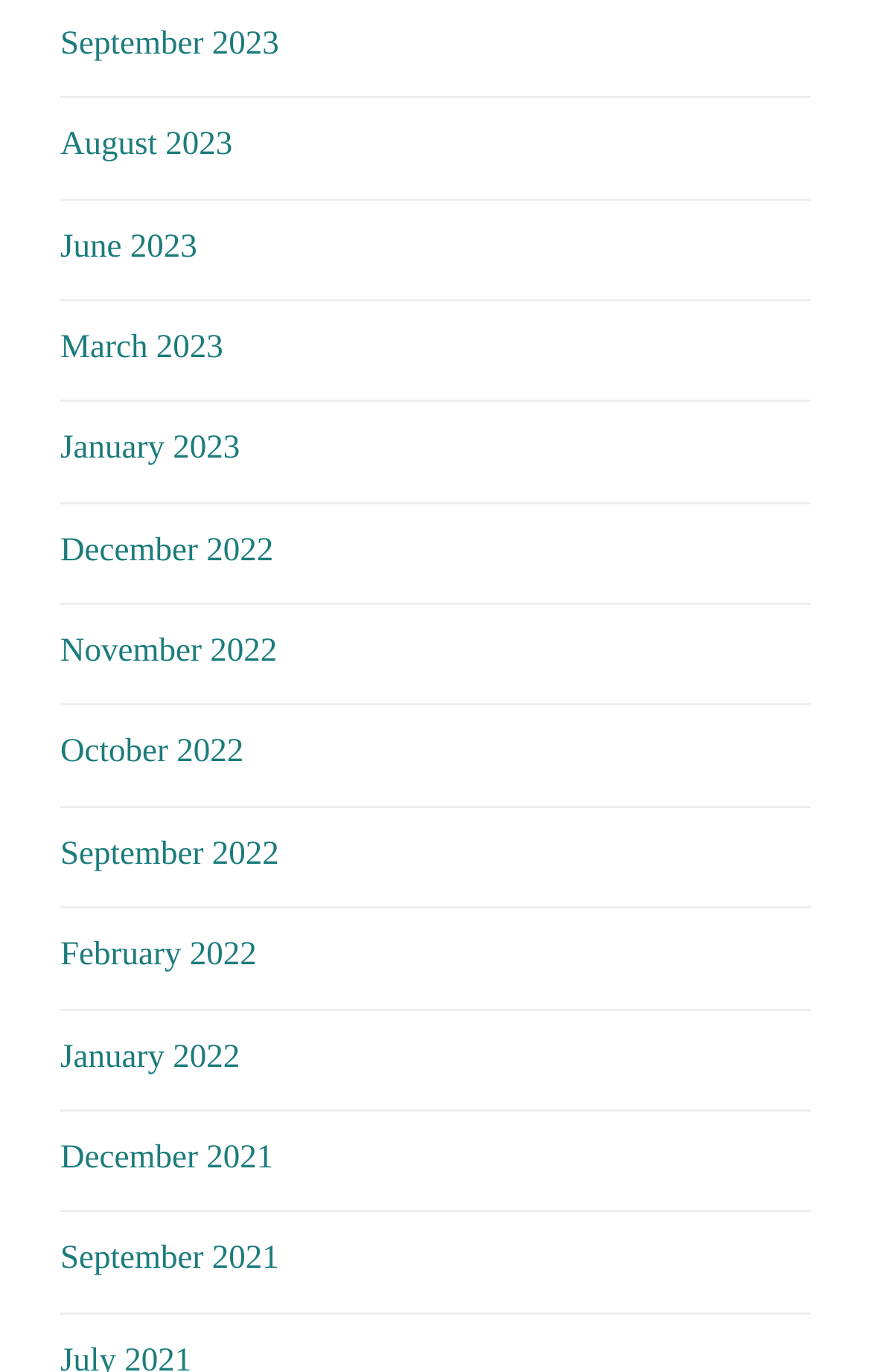Please specify the bounding box coordinates of the region to click in order to perform the following instruction: "view January 2022".

[0.069, 0.757, 0.275, 0.783]